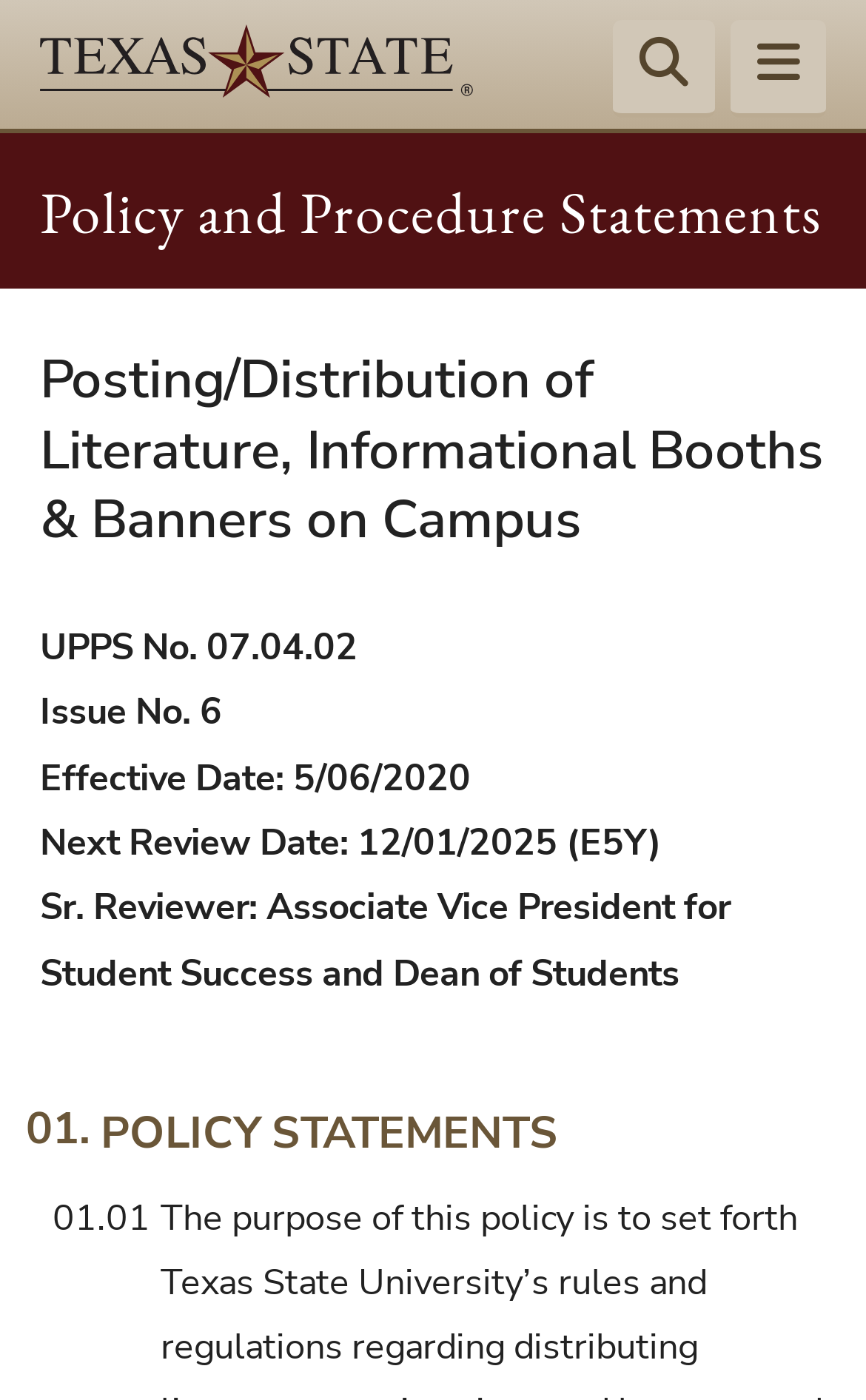What is the effective date of the policy?
Based on the image, answer the question with as much detail as possible.

The effective date of the policy can be found in the section below the policy number, where it is stated as 'Effective Date: 5/06/2020'.